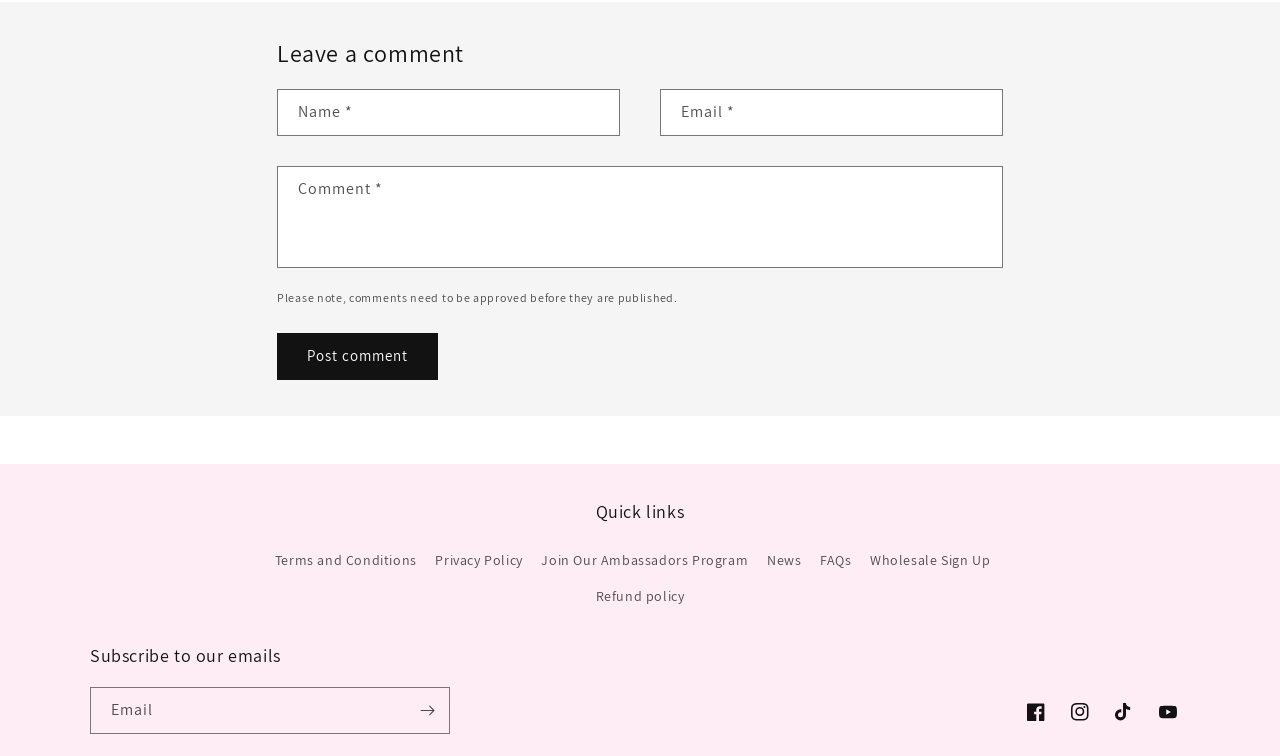How many social media platforms are linked at the bottom of the page?
Based on the screenshot, answer the question with a single word or phrase.

Four